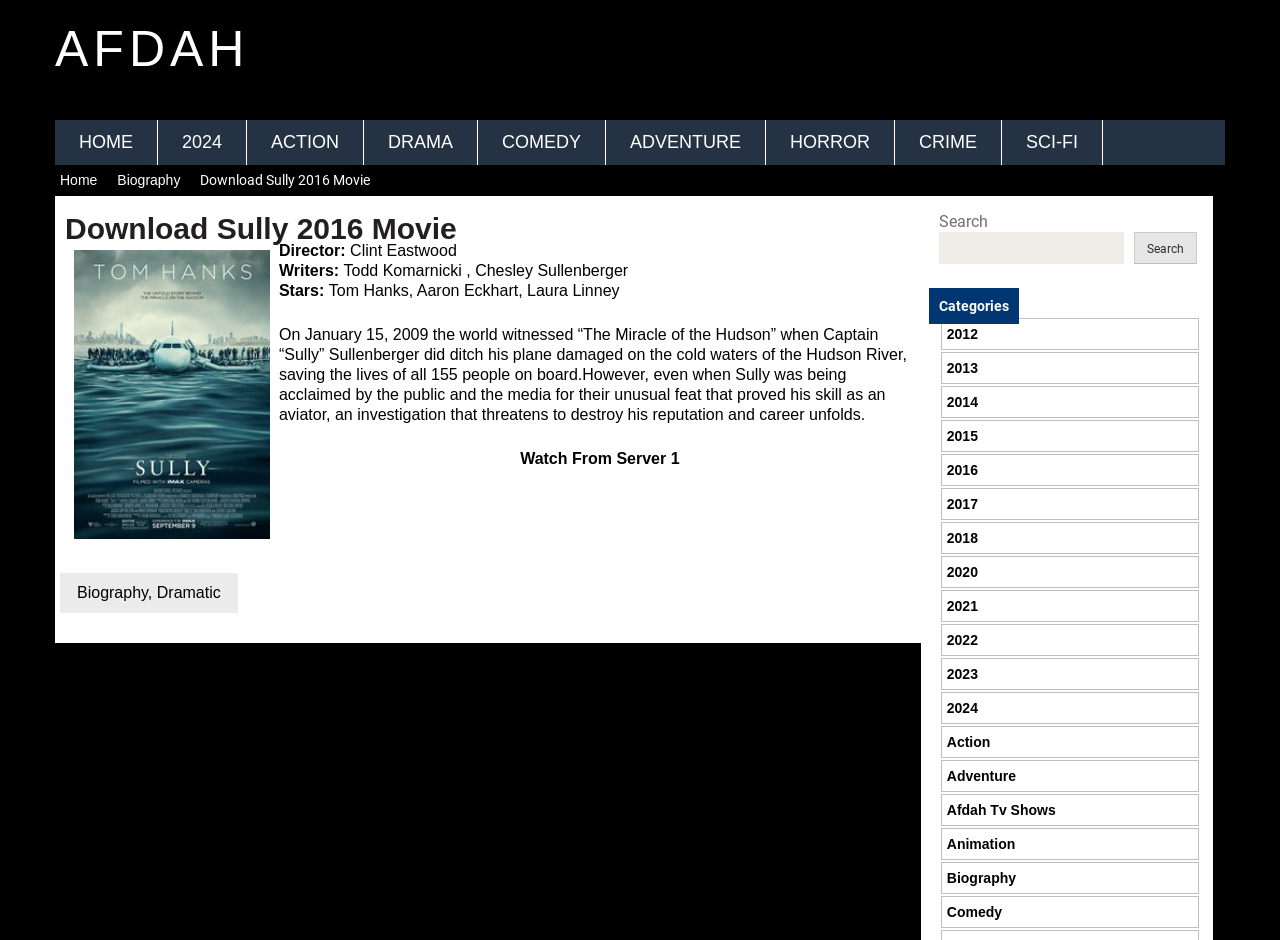Please give a concise answer to this question using a single word or phrase: 
What is the action that can be performed on the movie?

Watch